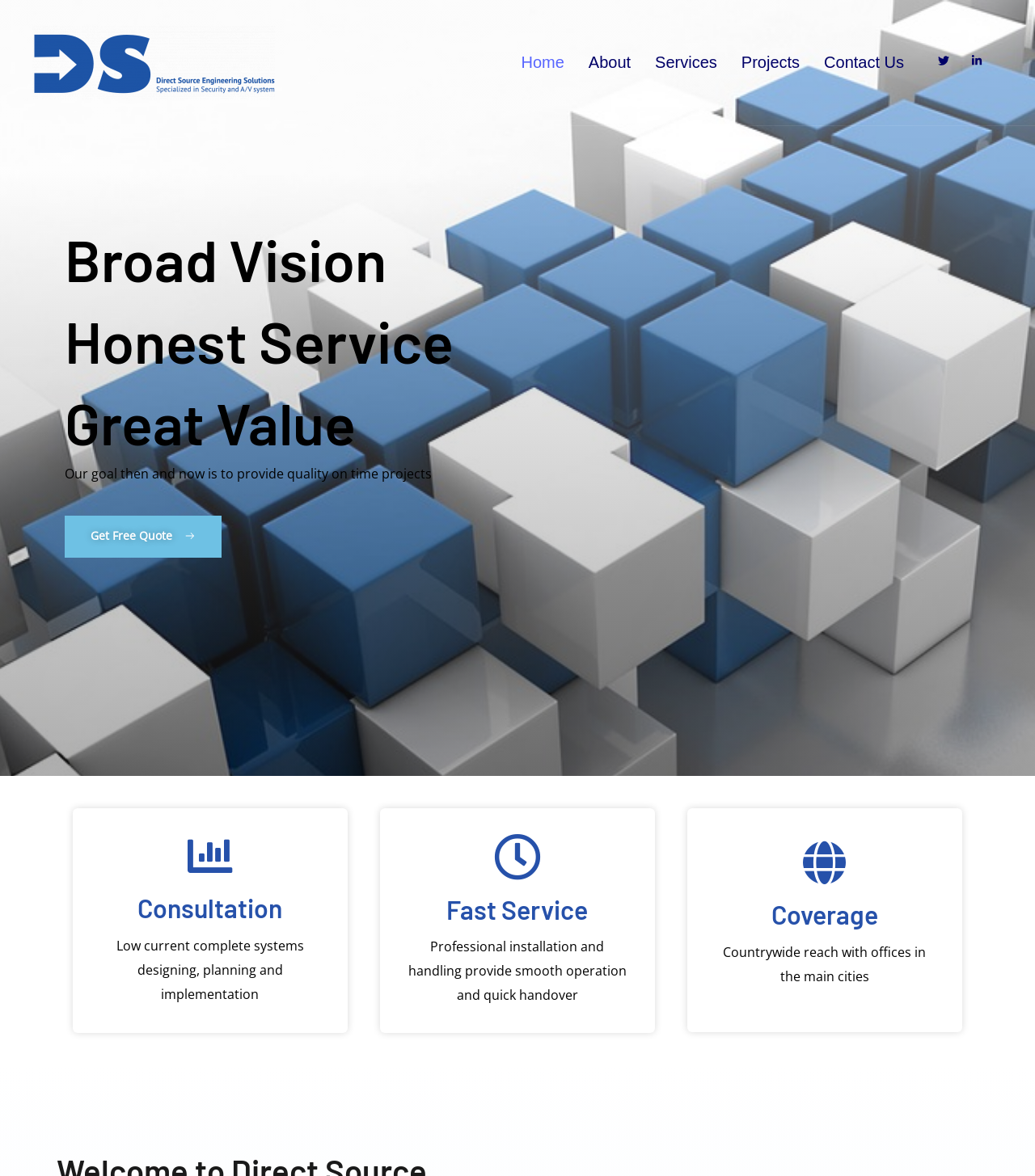Pinpoint the bounding box coordinates of the area that should be clicked to complete the following instruction: "Click the 'Home' link". The coordinates must be given as four float numbers between 0 and 1, i.e., [left, top, right, bottom].

None